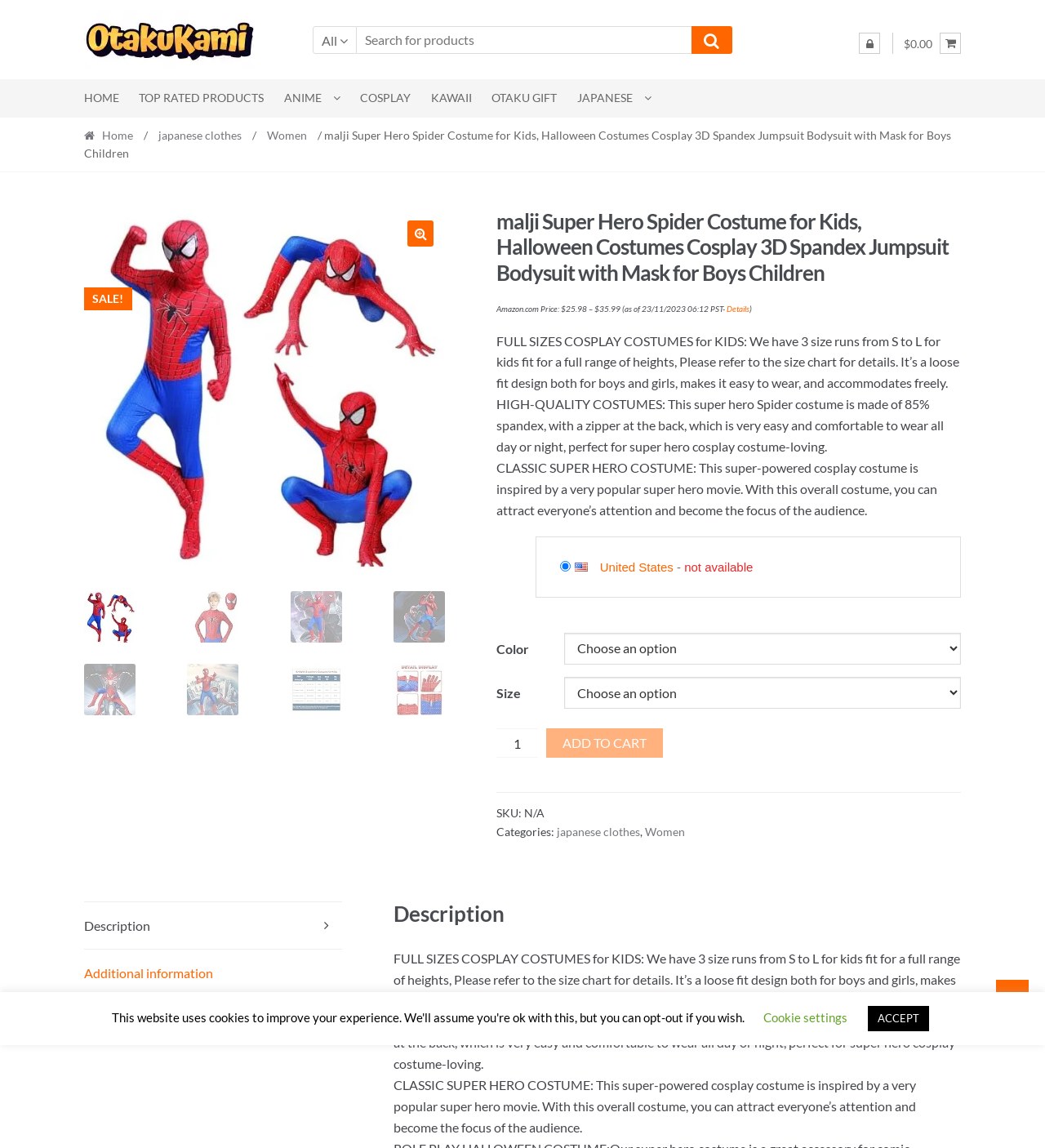Could you indicate the bounding box coordinates of the region to click in order to complete this instruction: "Check the price".

[0.537, 0.265, 0.562, 0.273]